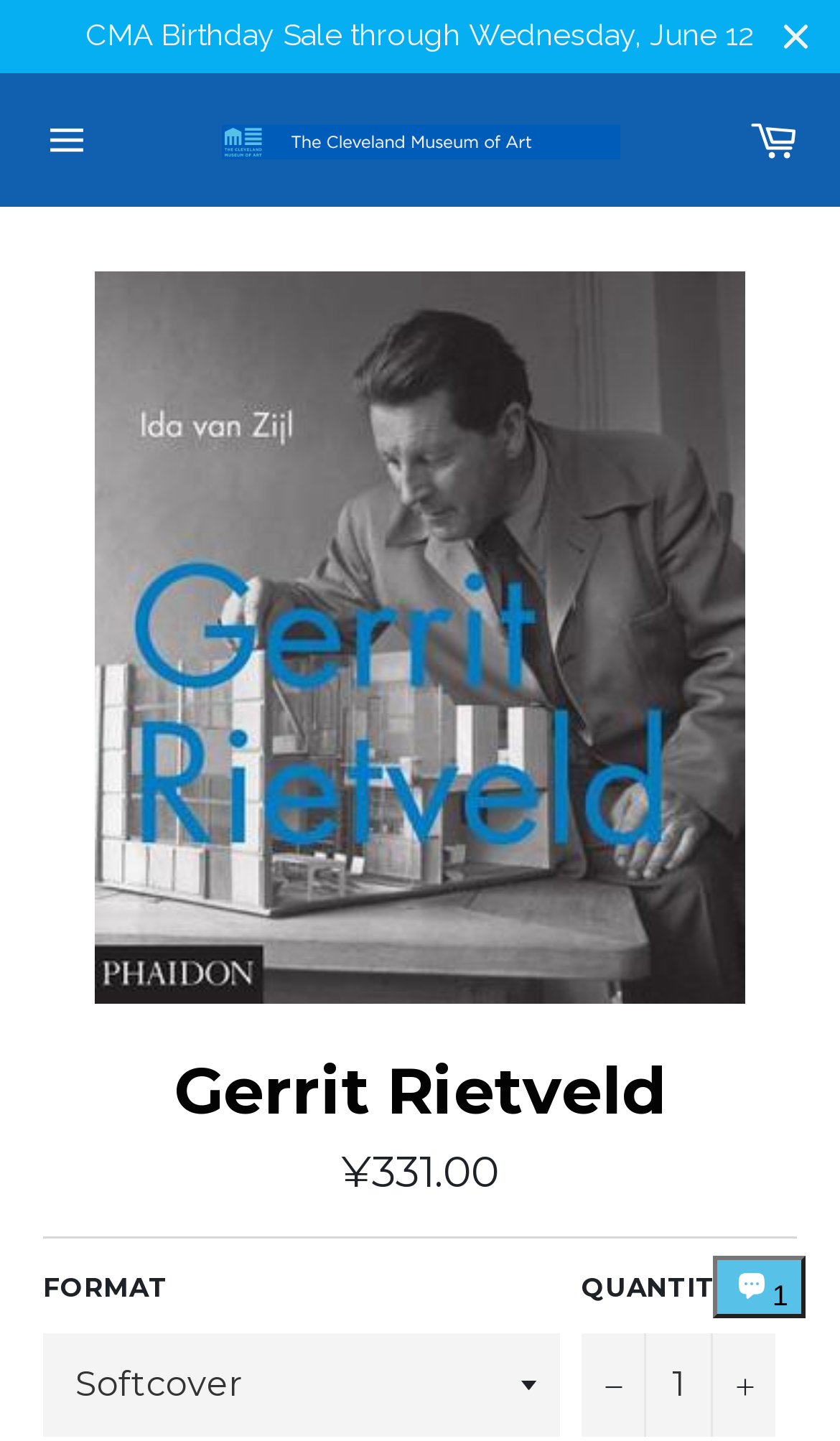Provide a thorough description of the webpage you see.

This webpage is about Gerrit Rietveld, a Dutch designer and architect, and features a book about him. At the top, there is a banner announcing a "CMA Birthday Sale" that will last until Wednesday, June 12. Next to it, there is a "Close" button with an icon. Below the banner, there is a layout table with several elements. On the left, there is a "Site navigation" button, and on the right, there is a link to the "Cleveland Museum of Art" with its logo. 

Further down, there is a link to the "Cart" and a link to "Gerrit Rietveld" with his image. Below these links, there is a heading that reads "Gerrit Rietveld". Underneath the heading, there is information about the book, including its regular price, ¥331.00. 

A horizontal separator line divides the book information from the section below, which contains details about the book's format and quantity. There is a combobox for selecting the format, and a textbox for entering the quantity, with buttons to increase or decrease the quantity. 

At the bottom right of the page, there is a chat window with a button to open it, and an image of a chat icon. The chat window has a notification indicating that there is one unread message.